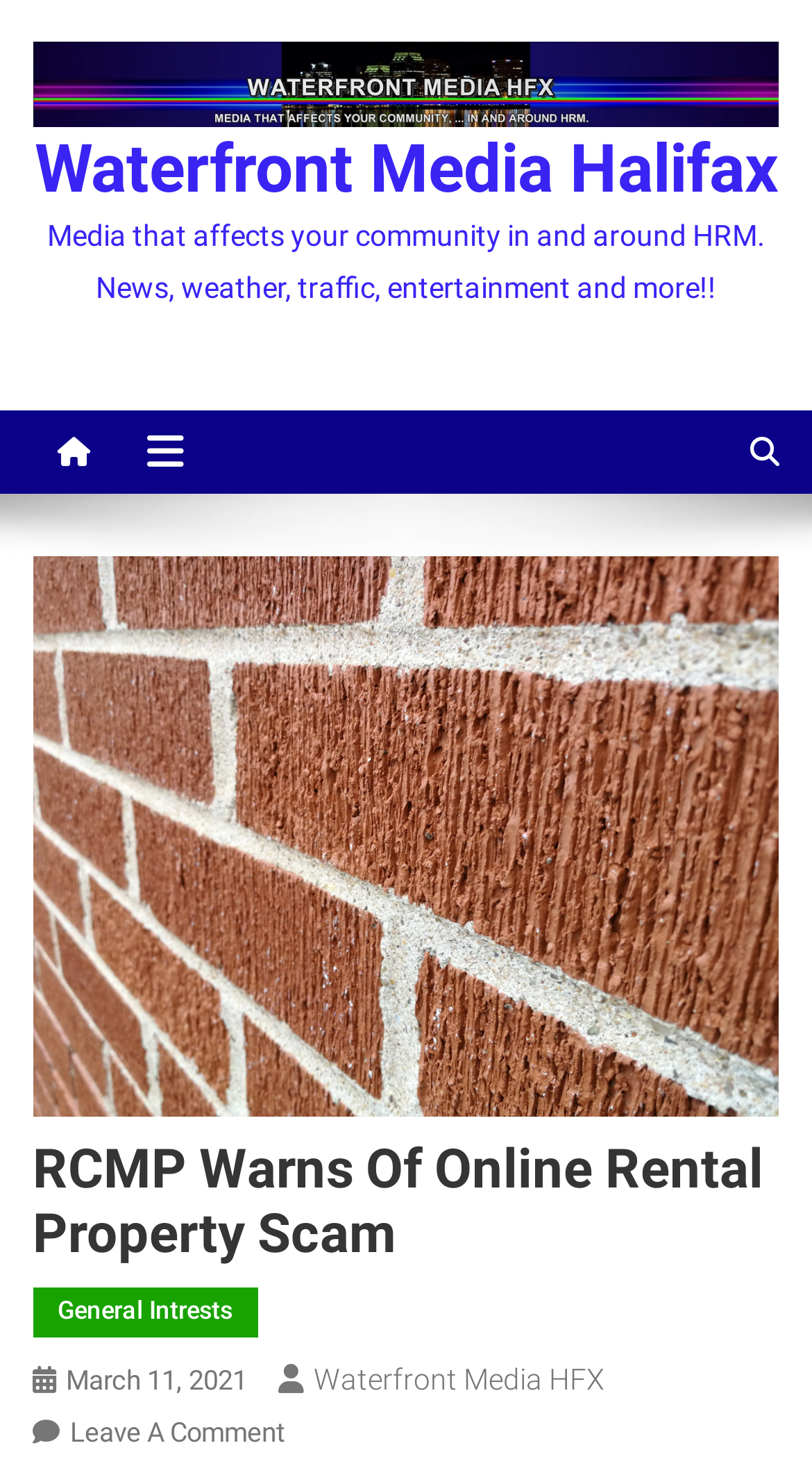Using the webpage screenshot, find the UI element described by March 11, 2021March 11, 2021. Provide the bounding box coordinates in the format (top-left x, top-left y, bottom-right x, bottom-right y), ensuring all values are floating point numbers between 0 and 1.

[0.081, 0.926, 0.304, 0.947]